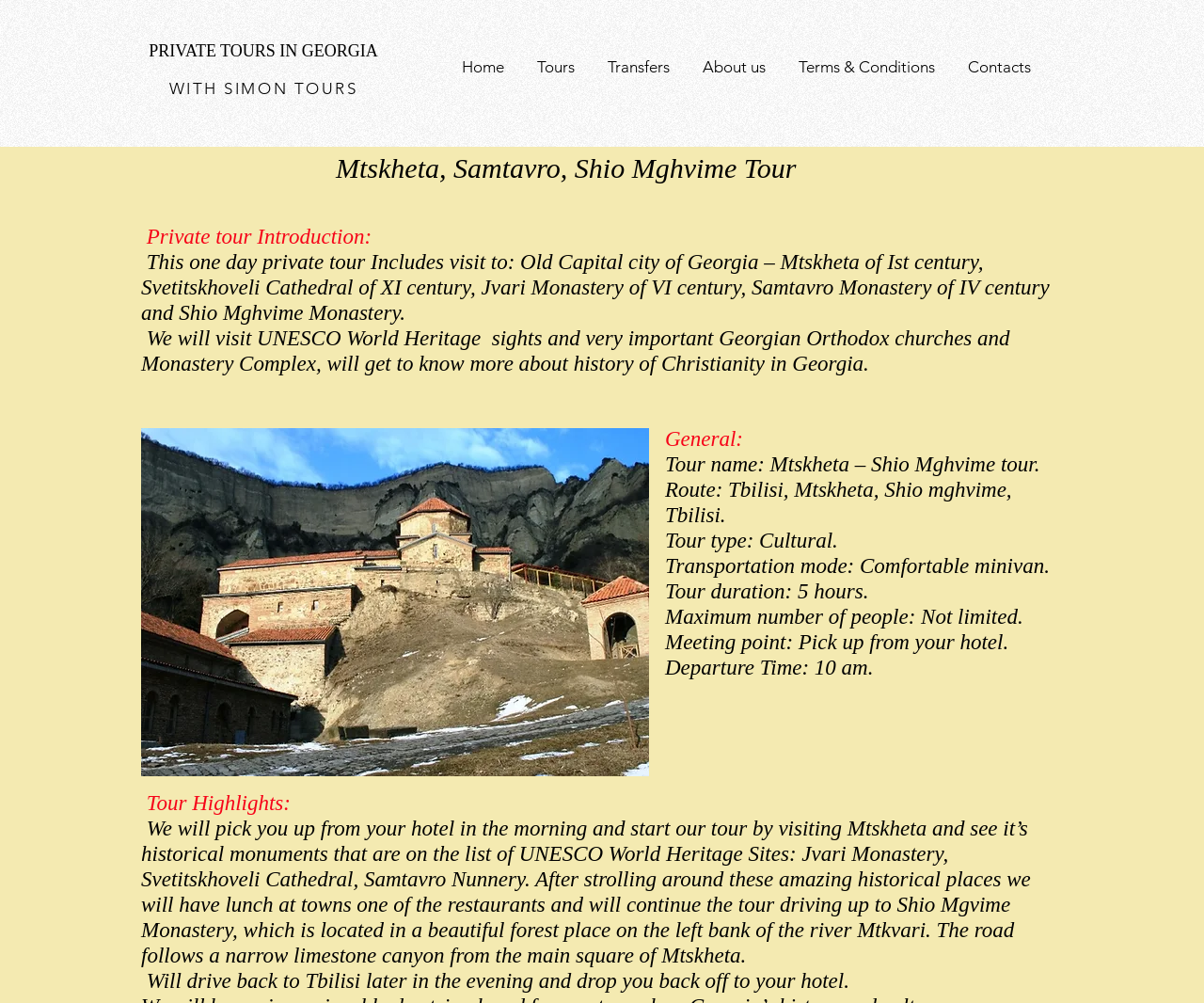Generate the text content of the main headline of the webpage.

Mtskheta, Samtavro, Shio Mghvime Tour